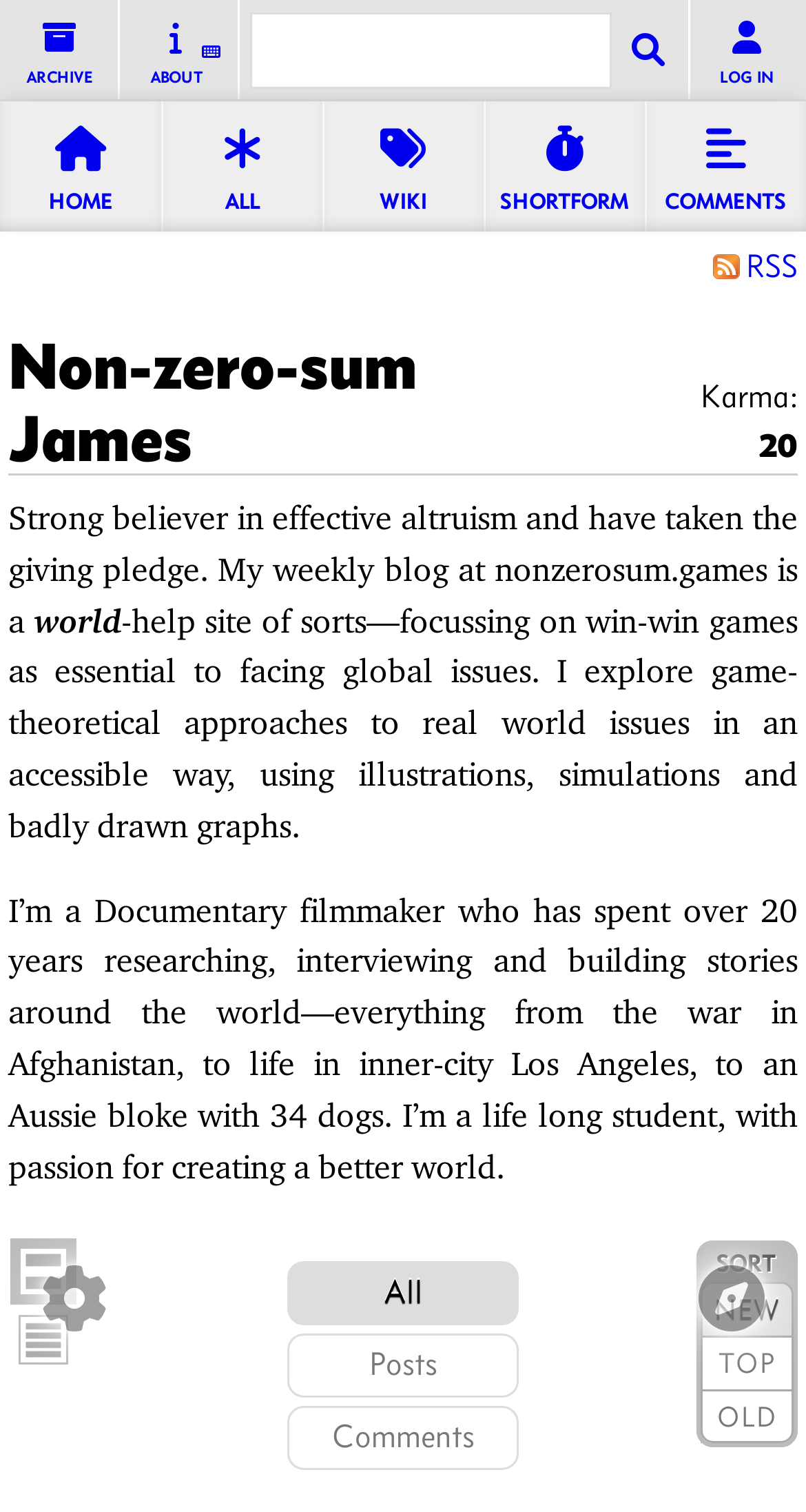Determine the bounding box coordinates of the clickable region to execute the instruction: "Log in to the forum". The coordinates should be four float numbers between 0 and 1, denoted as [left, top, right, bottom].

[0.853, 0.0, 1.0, 0.067]